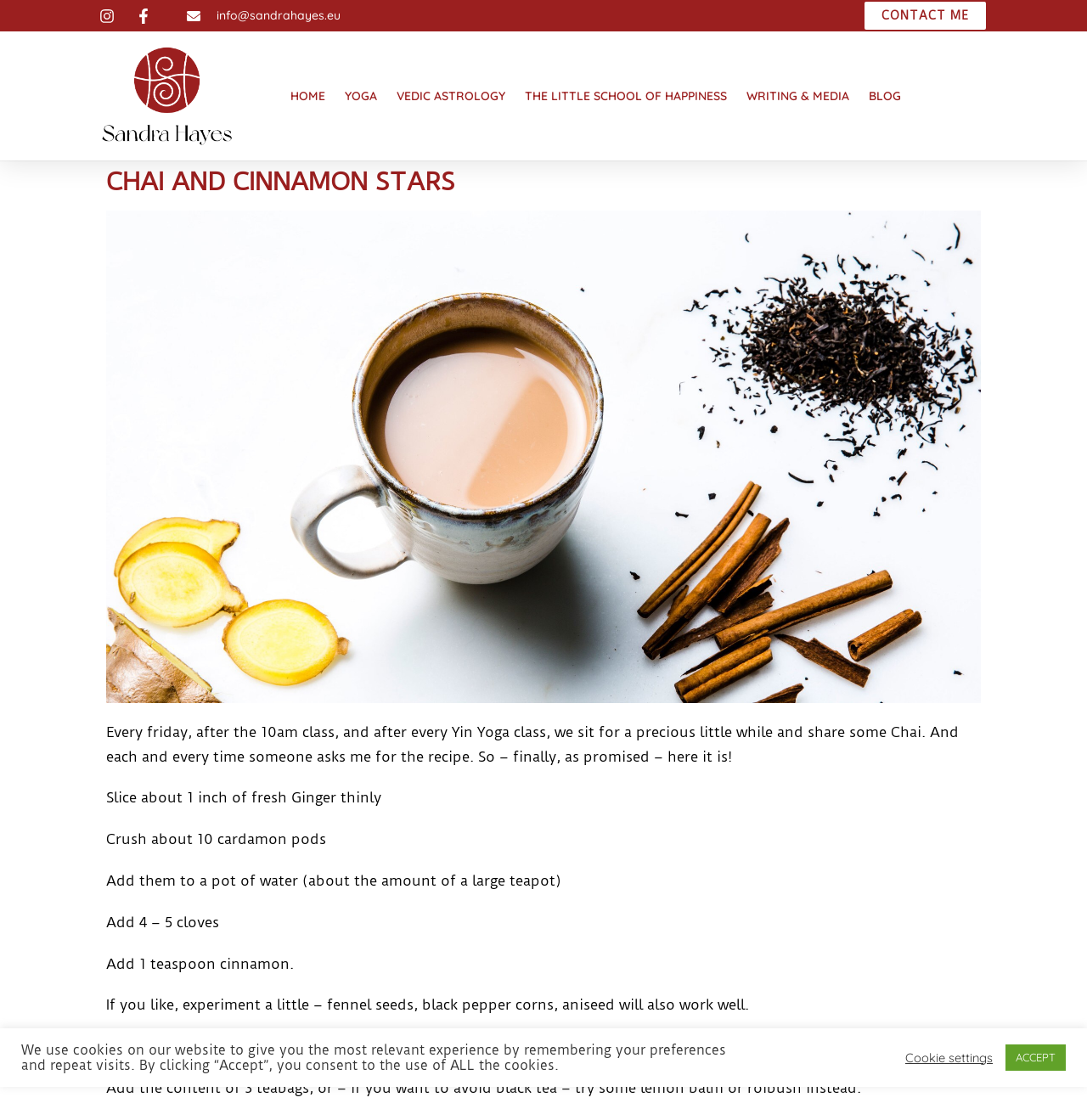How many cloves are recommended for the Chai recipe?
Please respond to the question with as much detail as possible.

The webpage provides a recipe for Chai, and one of the steps is to 'Add 4 – 5 cloves', indicating that 4-5 cloves are recommended for the recipe.